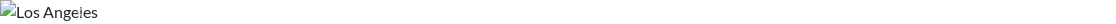What industries does the company emphasize connecting with?
Provide a detailed answer to the question, using the image to inform your response.

The company emphasizes connecting with decision-makers in the consumer electronics and home appliances industries, as well as showcasing collaborations with government agencies and international partners.